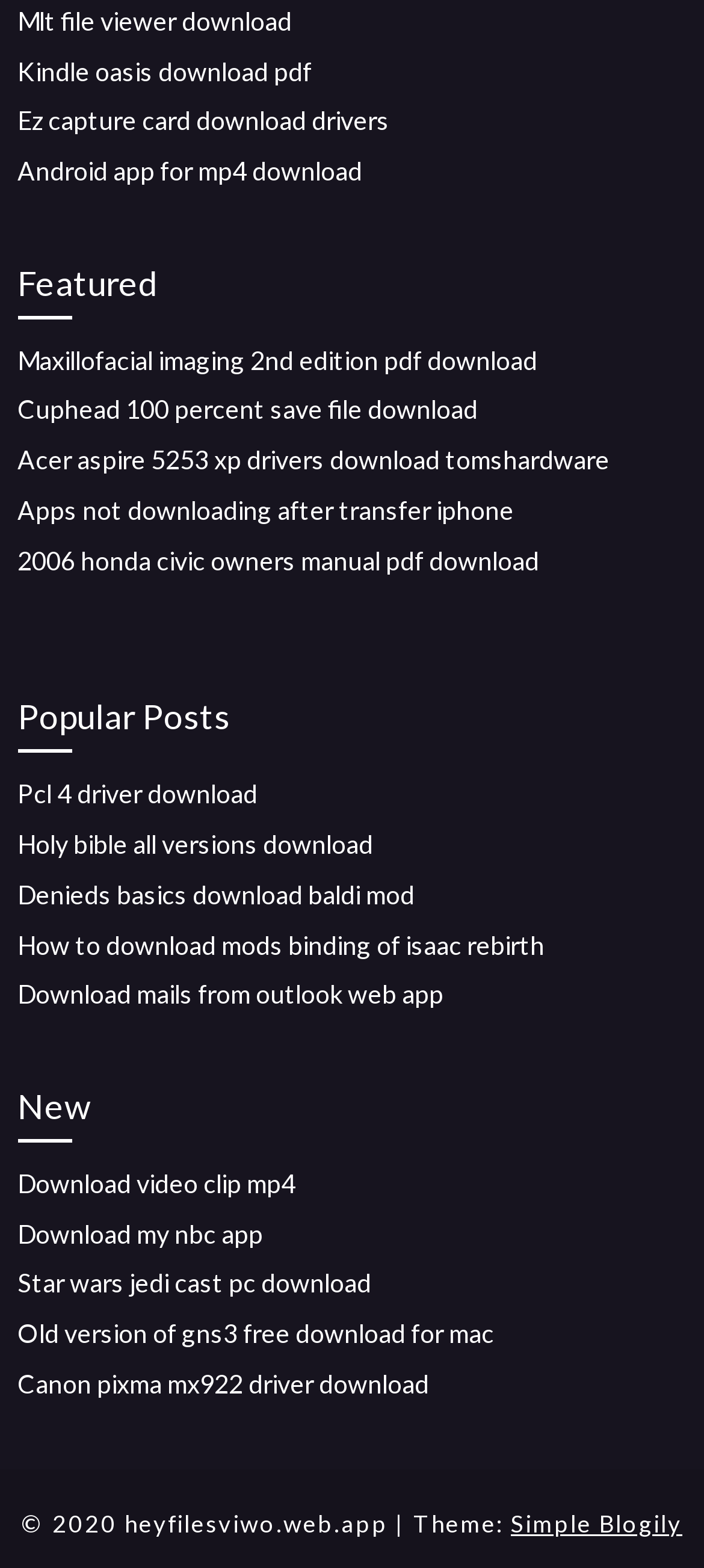Determine the bounding box coordinates of the area to click in order to meet this instruction: "View Featured posts".

[0.025, 0.163, 0.975, 0.203]